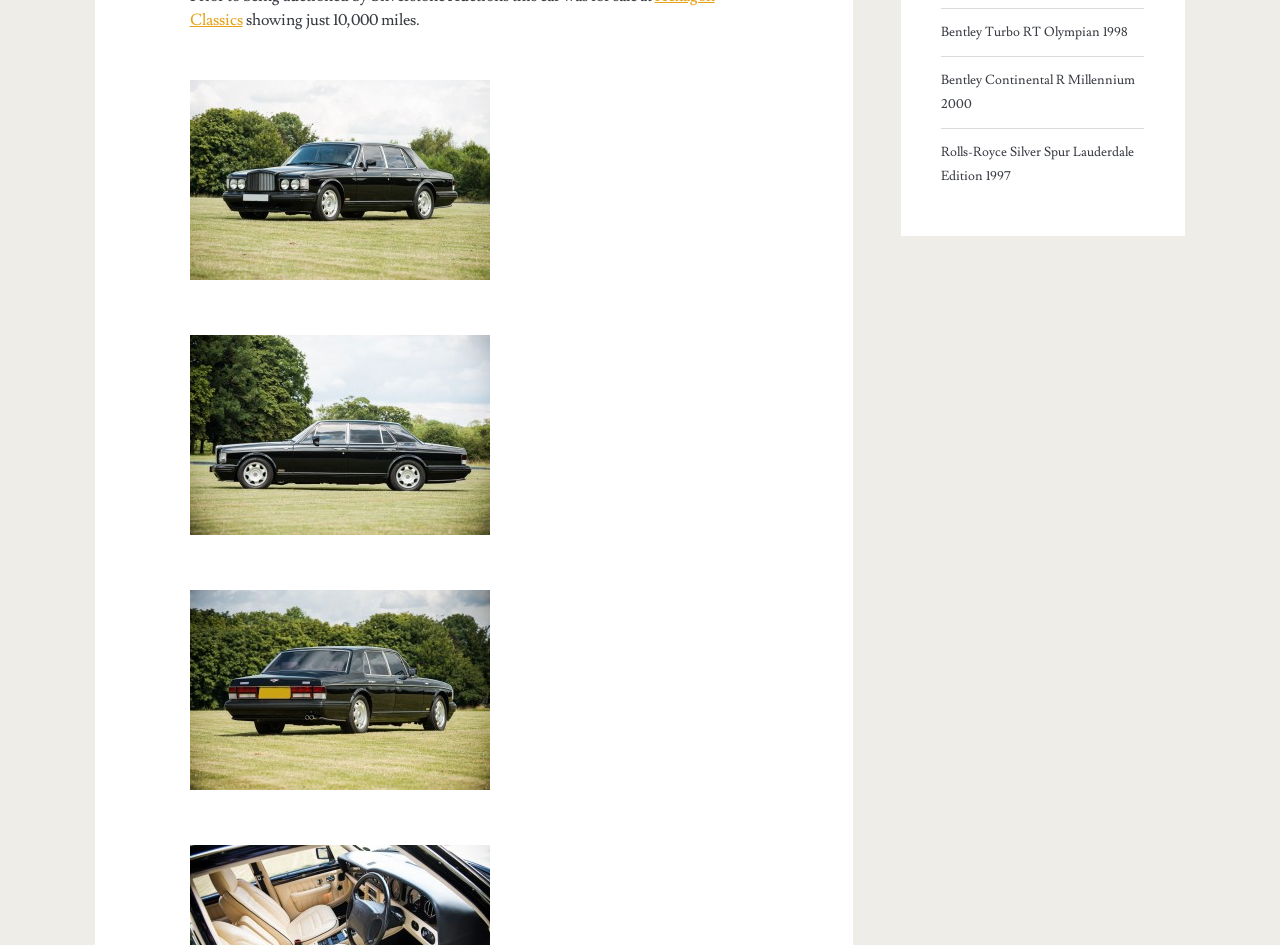Given the description "Bentley Continental R Millennium 2000", determine the bounding box of the corresponding UI element.

[0.735, 0.072, 0.889, 0.123]